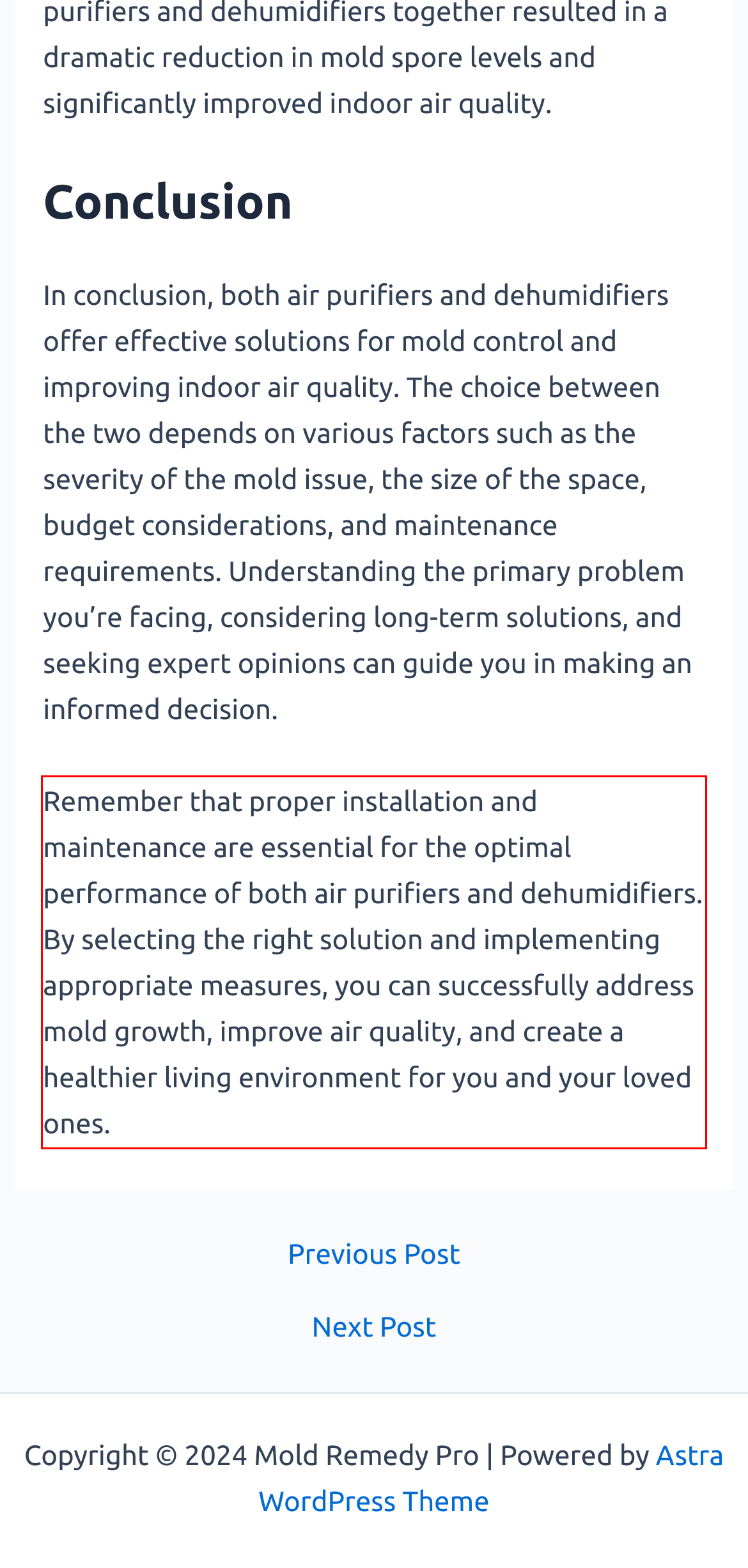There is a UI element on the webpage screenshot marked by a red bounding box. Extract and generate the text content from within this red box.

Remember that proper installation and maintenance are essential for the optimal performance of both air purifiers and dehumidifiers. By selecting the right solution and implementing appropriate measures, you can successfully address mold growth, improve air quality, and create a healthier living environment for you and your loved ones.